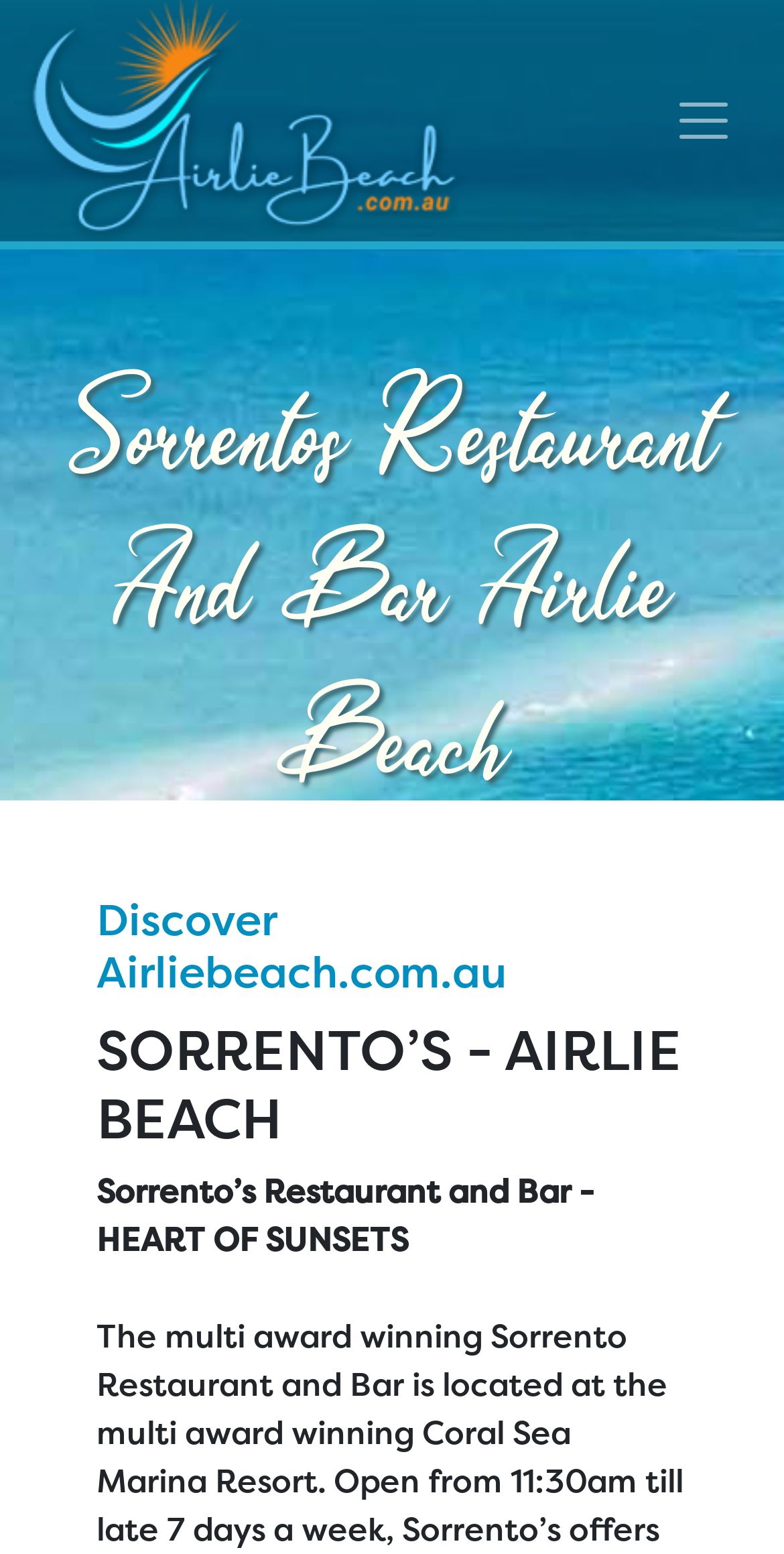What is the location of the restaurant?
Please respond to the question with a detailed and informative answer.

I found the link element with the text 'Airlie Beach' which suggests that the location of the restaurant is Airlie Beach.